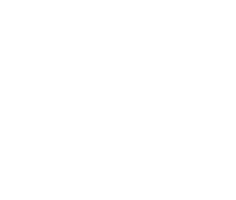What is the discount offered to guests who present their musical ticket?
Identify the answer in the screenshot and reply with a single word or phrase.

50% discount